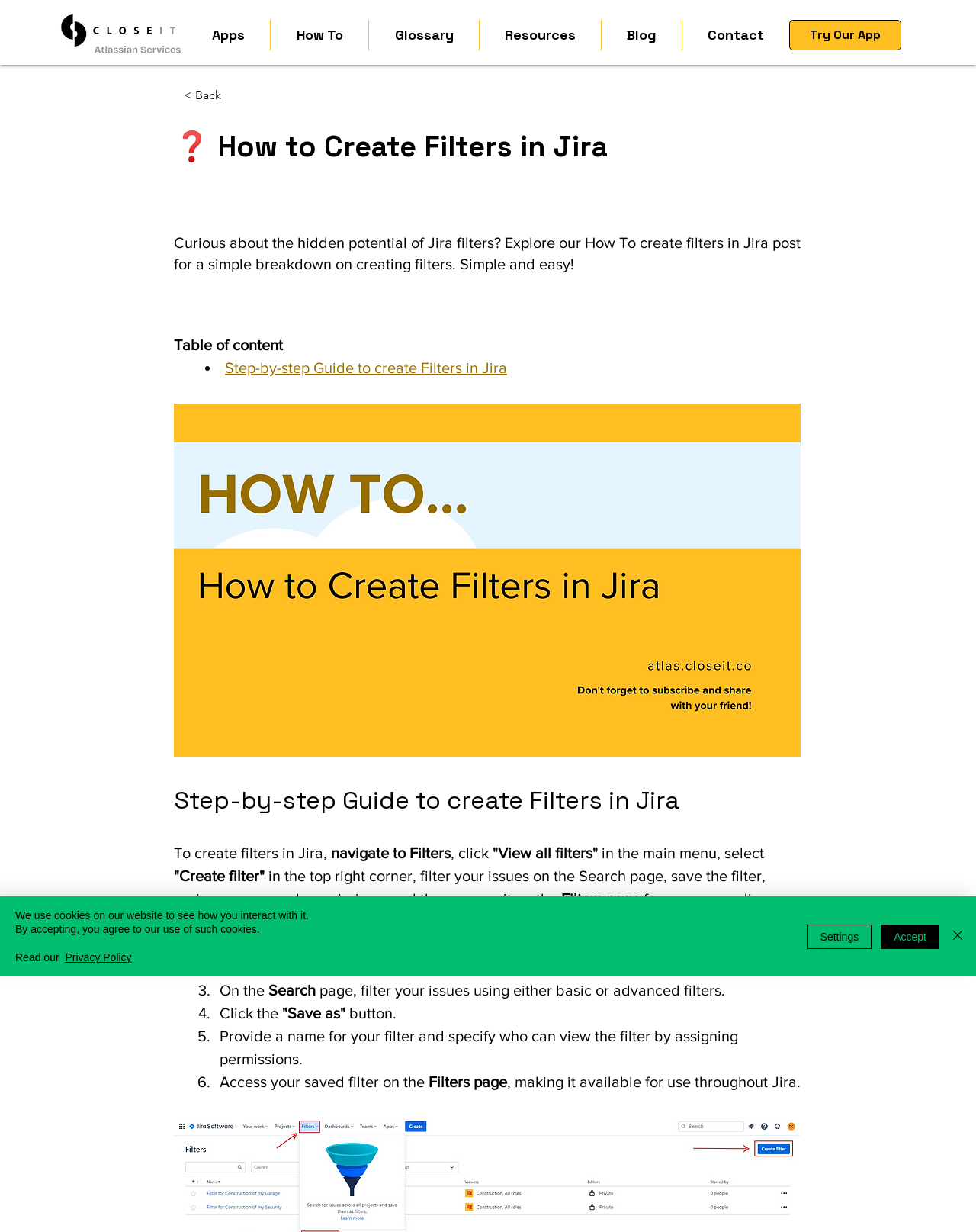Provide a comprehensive description of the webpage.

The webpage is about creating filters in Jira, a project management tool. At the top left corner, there is a logo of CloseIT, and a navigation menu with links to "Apps", "How To", "Glossary", "Resources", "Blog", and "Contact". On the top right corner, there is a link to "Try Our App" and a back button.

The main content of the page is a step-by-step guide to creating filters in Jira. The title "How to Create Filters in Jira" is prominently displayed, followed by a brief introduction to the topic. Below the introduction, there is a table of contents with links to different sections of the guide.

The guide is divided into six steps, each with a numbered list marker and a brief description of the action to take. The steps include navigating to the filters page, creating a new filter, filtering issues on the search page, saving the filter, and accessing the saved filter on the filters page.

Throughout the guide, there are images and buttons that provide additional information or functionality. For example, there is a preview image of the guide, and buttons to navigate to different sections of the page.

At the bottom of the page, there is a cookie policy alert that informs users about the use of cookies on the website. The alert includes links to the privacy policy and buttons to accept or customize the cookie settings.

On the right side of the page, there is an iframe with a Wix Chat widget, which allows users to interact with the website's support team.